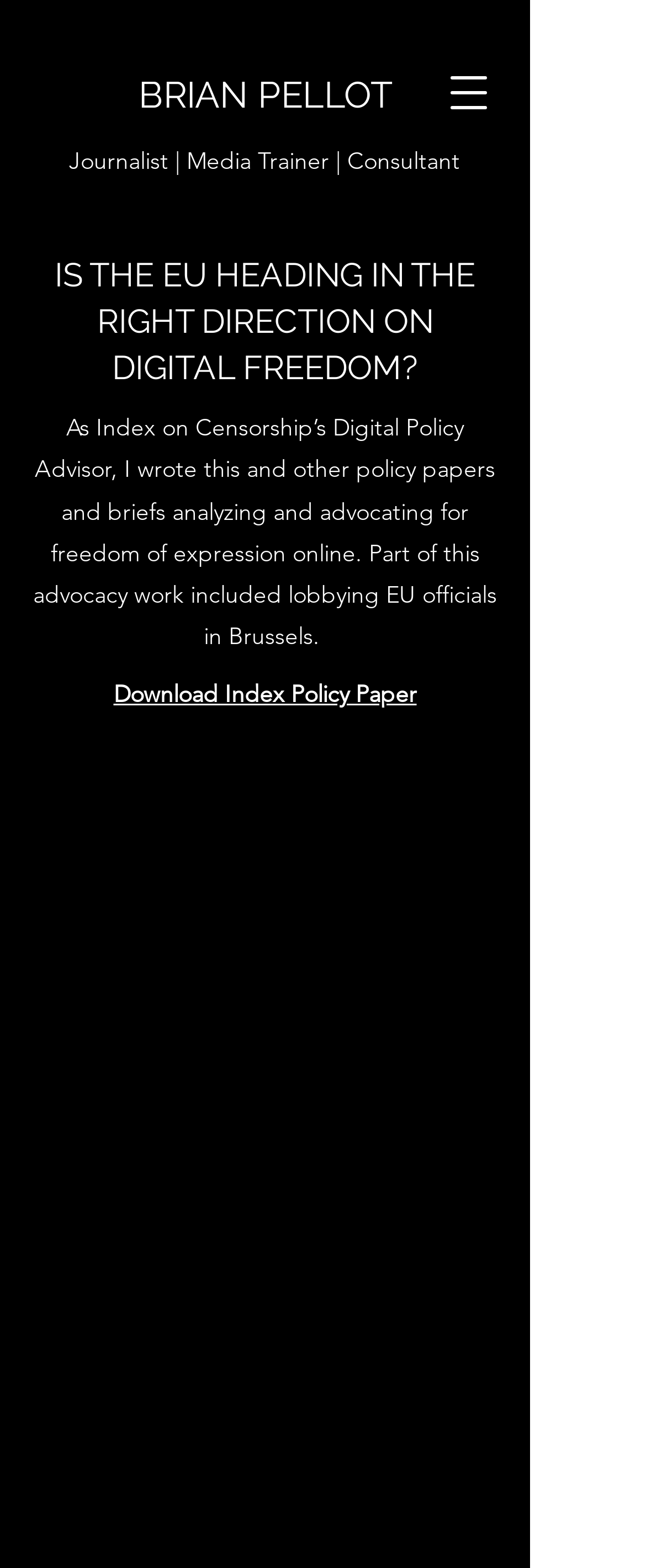Please locate the UI element described by "Journalist" and provide its bounding box coordinates.

[0.106, 0.093, 0.26, 0.112]